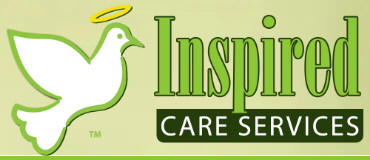What is the focus of 'Inspired Care Services'?
Using the image, elaborate on the answer with as much detail as possible.

The logo of 'Inspired Care Services' features the text 'CARE SERVICES' in a vibrant green font, reinforcing the company's focus on providing compassionate care to the community.